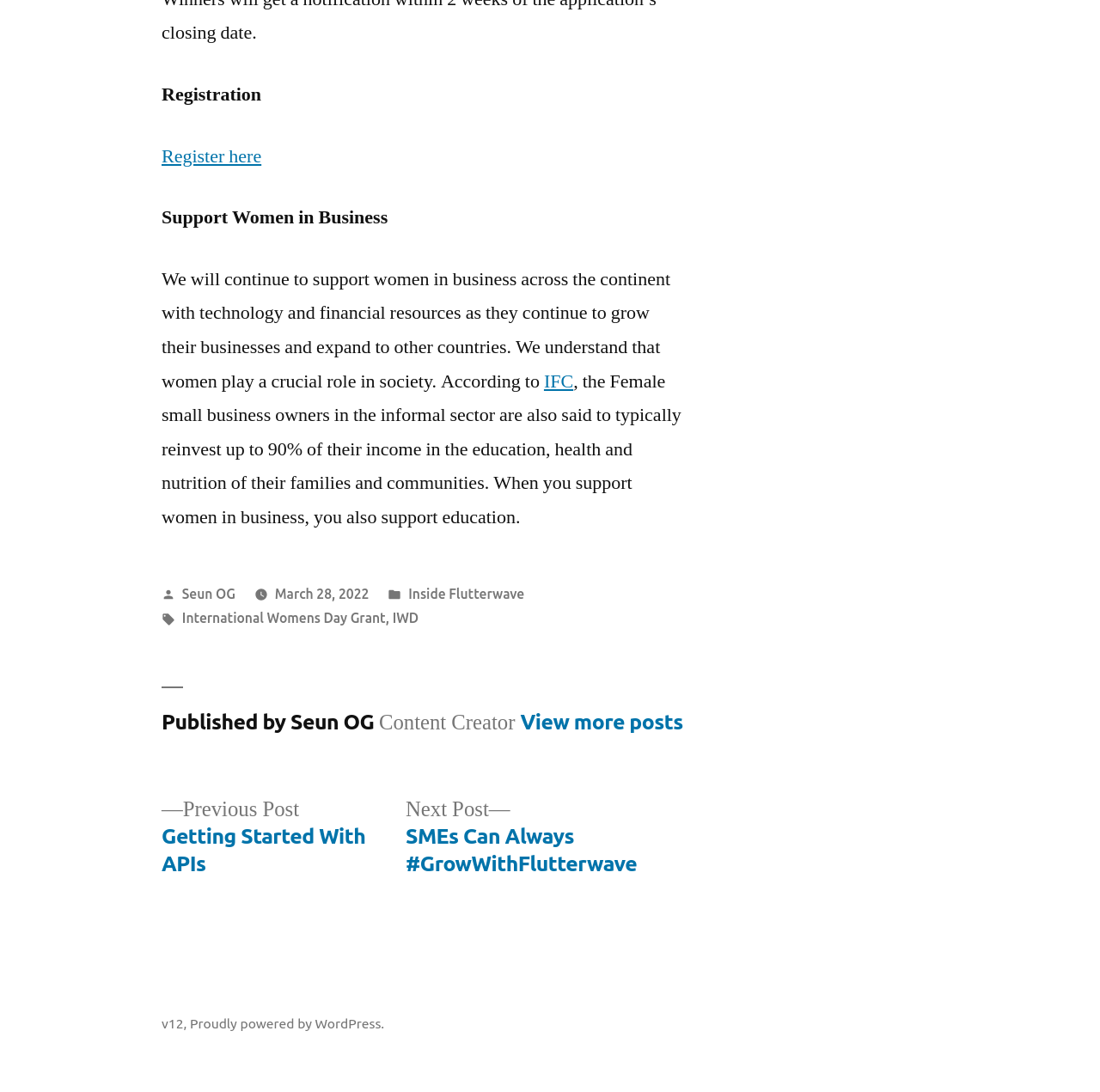Using details from the image, please answer the following question comprehensively:
Who is the author of the published post?

The author's name is mentioned in the footer section of the webpage, where it says 'Published by Seun OG'.